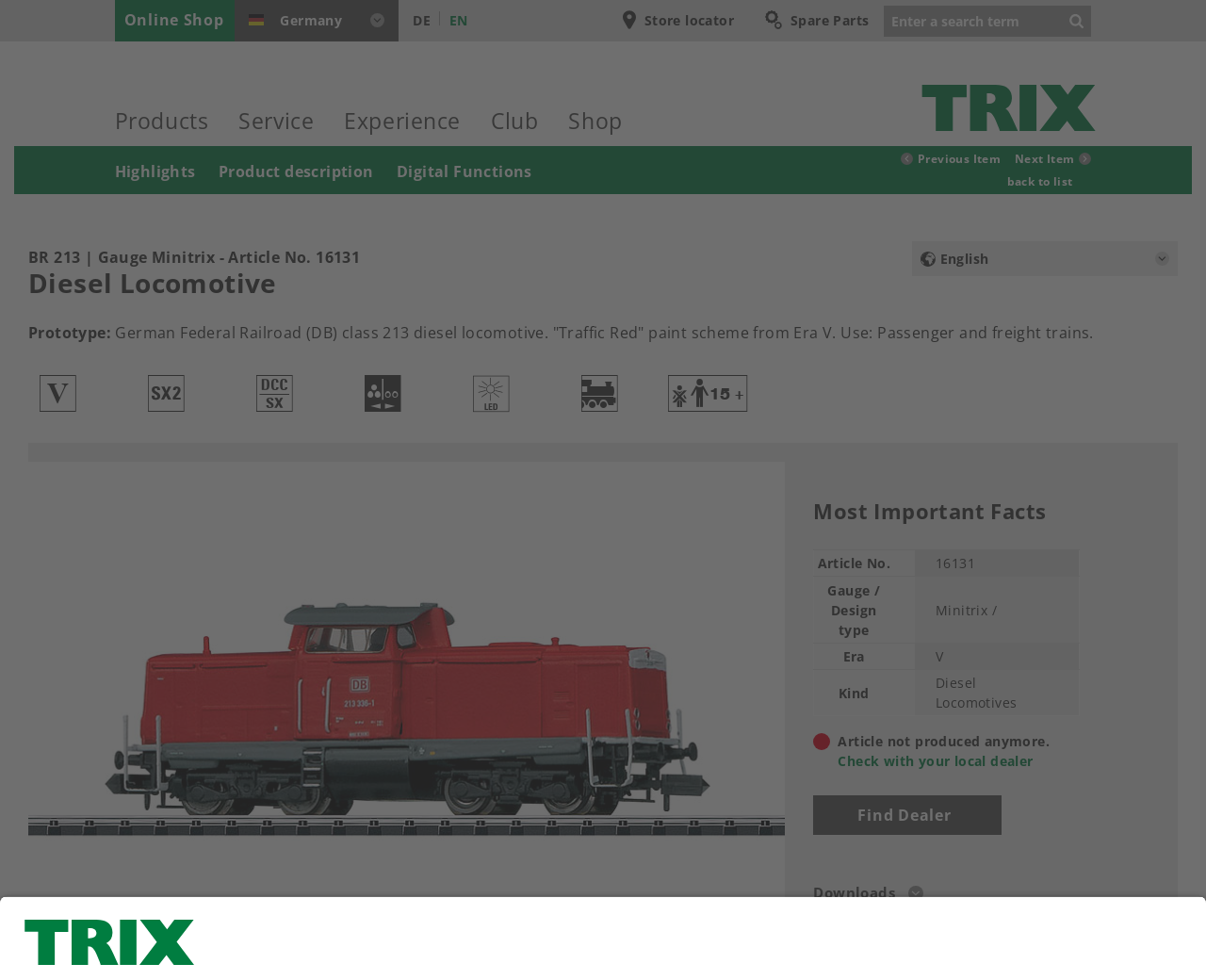Generate a comprehensive description of the webpage.

This webpage is about a diesel locomotive, specifically the German Federal Railroad (DB) class 213 diesel locomotive with a "Traffic Red" paint scheme from Era V. The locomotive is used for both passenger and freight trains.

At the top of the page, there are several links to navigate to different sections of the website, including the online shop, spare parts, store locator, and more. There is also a search bar and a button to switch between languages.

Below the navigation links, there is a heading that reads "Diesel Locomotive" and a brief description of the locomotive. The description is followed by a table that lists the most important facts about the locomotive, including its article number, gauge, design type, era, and kind.

To the right of the table, there is a section that indicates that the article is no longer produced and provides a link to check with a local dealer. There is also a link to find a dealer and a section that allows users to download related files.

Throughout the page, there are several links and buttons that allow users to navigate to different sections of the website or perform specific actions, such as ordering spare parts. The page also features several icons and images, including a Märklin logo and a picture of the locomotive.